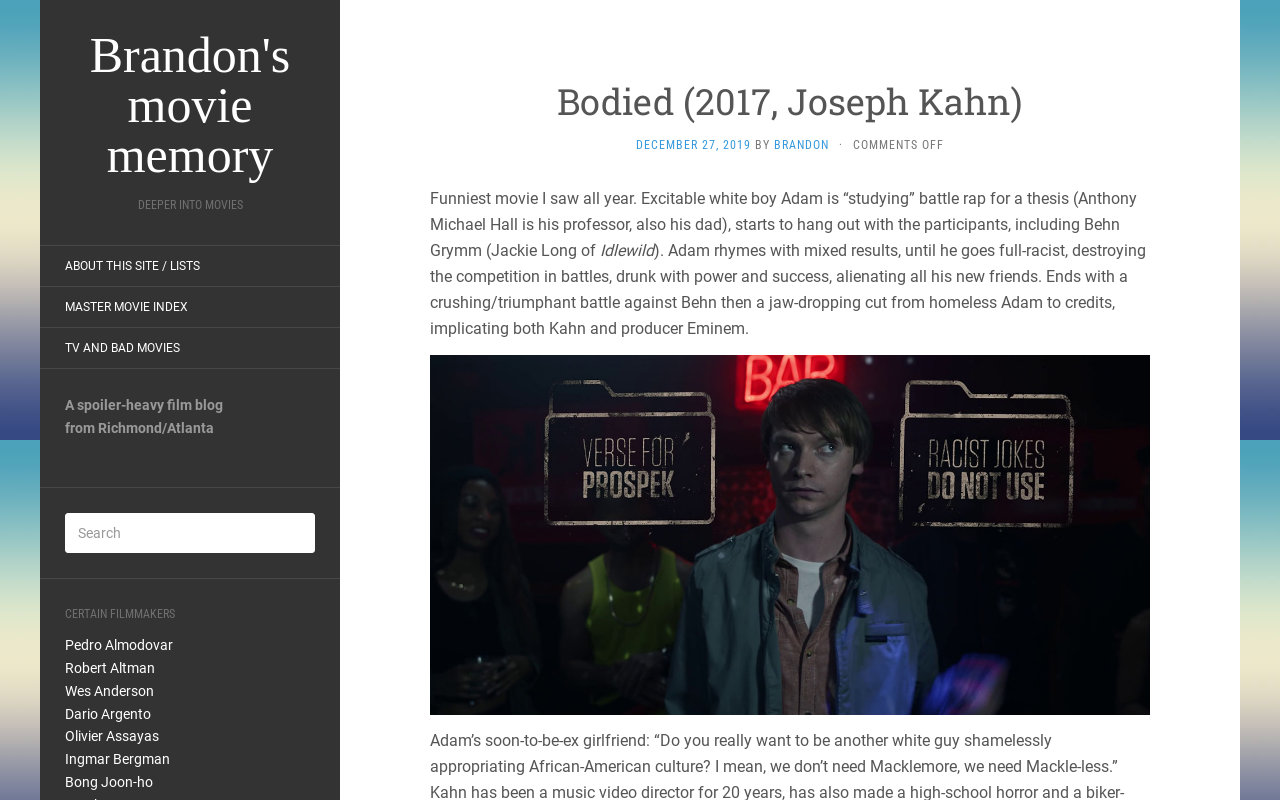Extract the primary headline from the webpage and present its text.

Brandon's movie memory